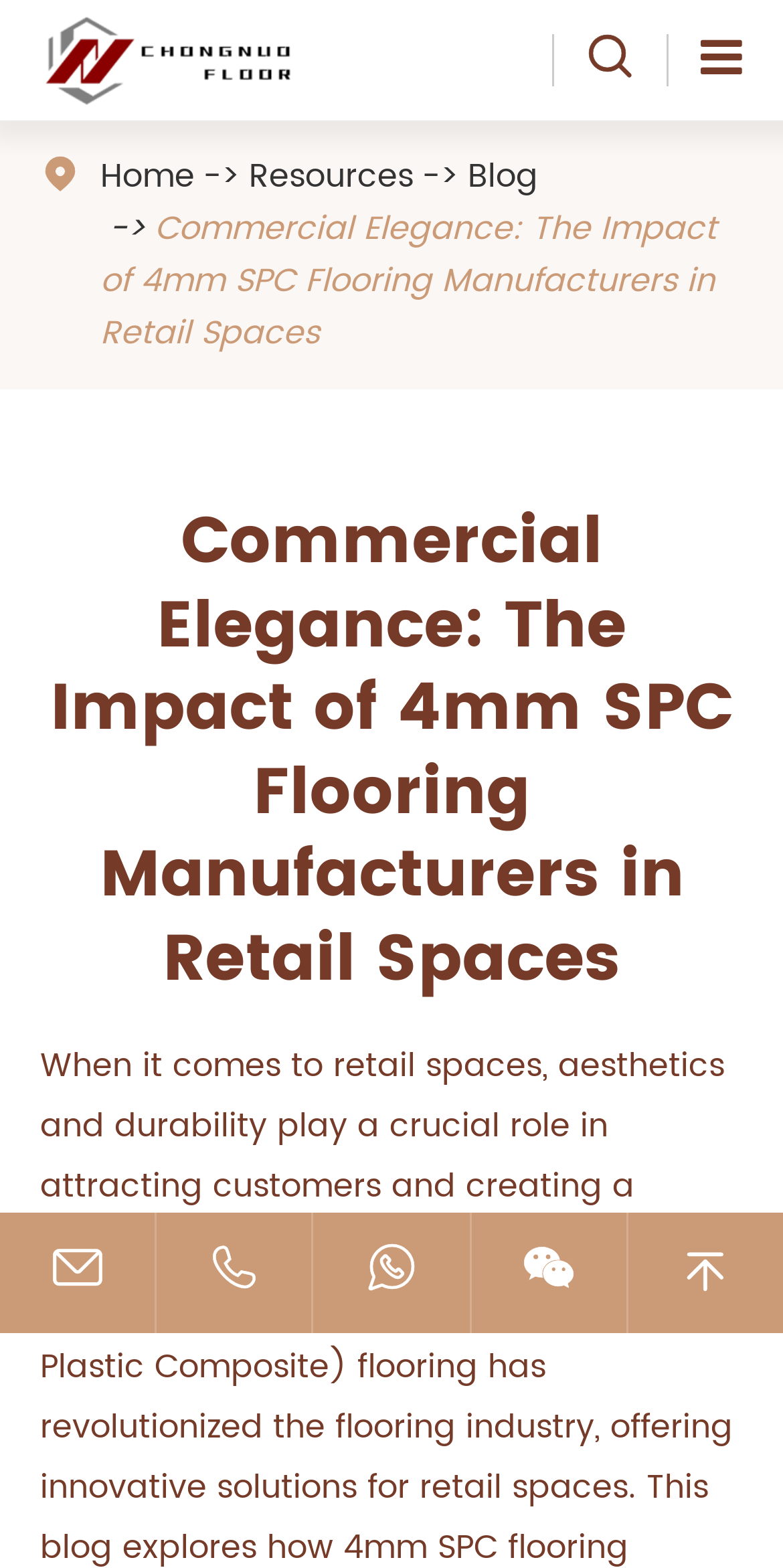Please determine the bounding box coordinates of the section I need to click to accomplish this instruction: "visit the company website".

[0.051, 0.021, 0.381, 0.054]